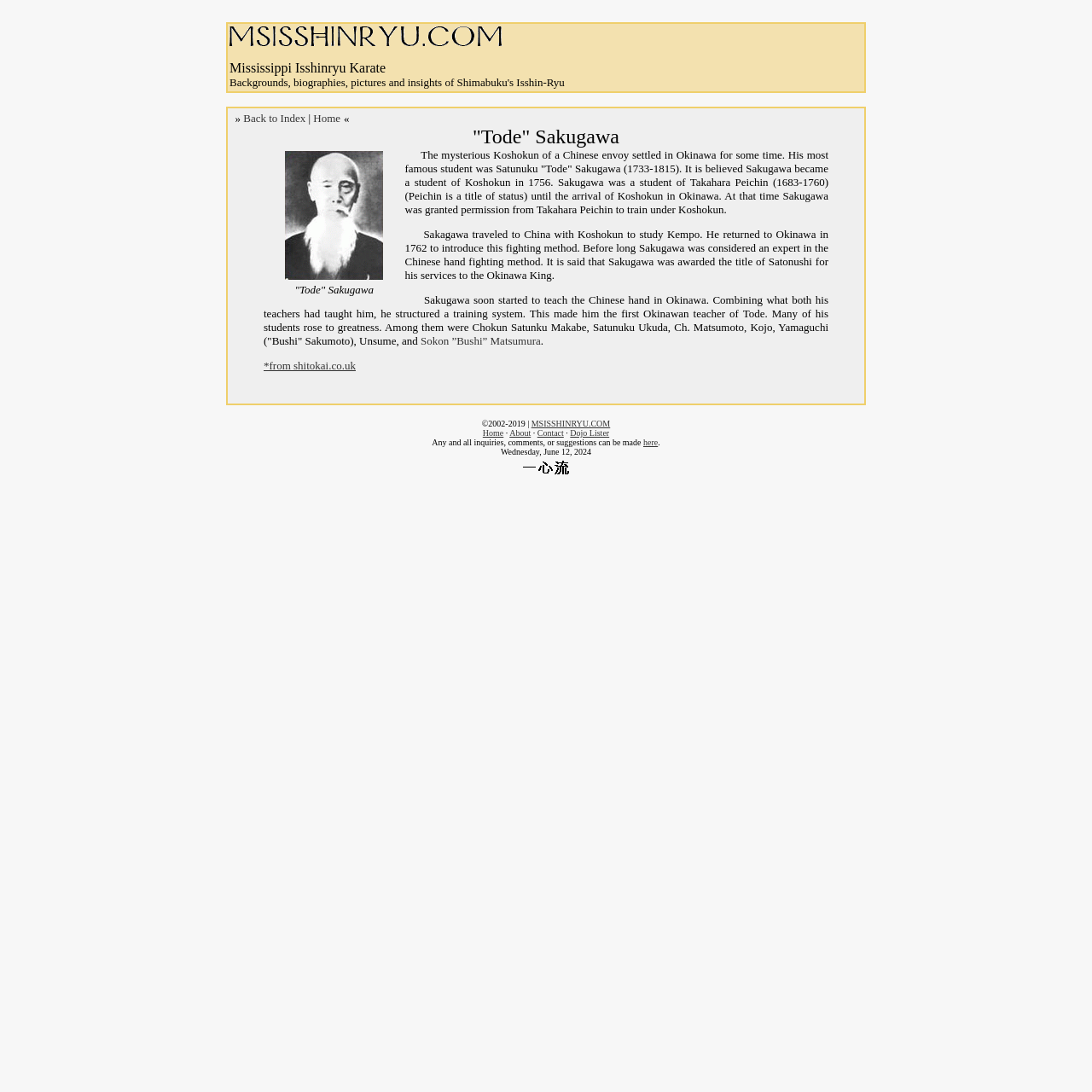Determine the bounding box coordinates of the clickable region to follow the instruction: "Click the 'Sokon ”Bushi” Matsumura' link".

[0.385, 0.306, 0.495, 0.318]